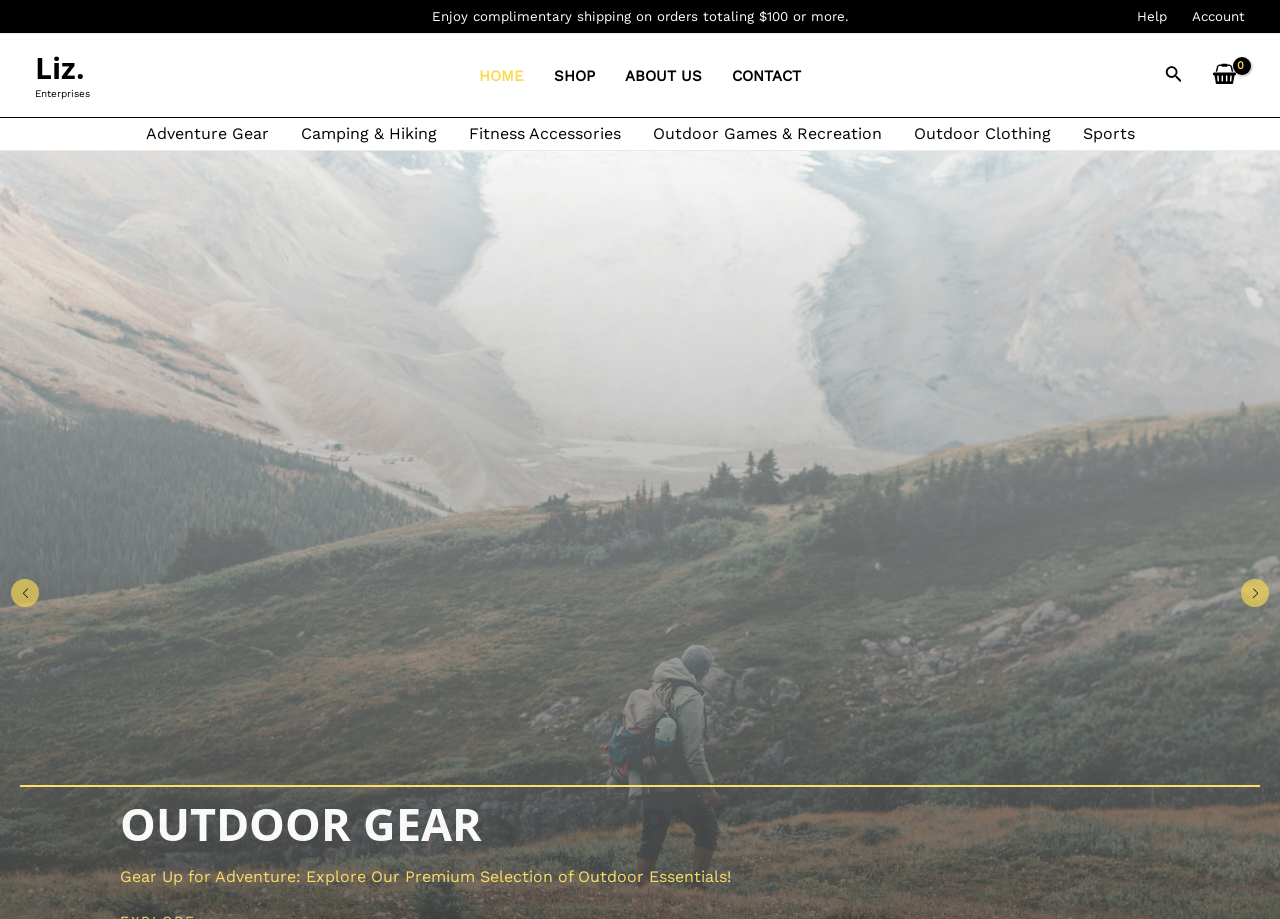What is the status of my shopping cart?
Answer the question with a single word or phrase derived from the image.

Empty